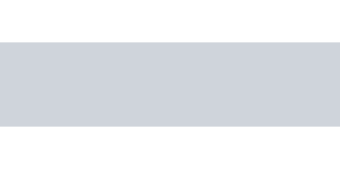What is the context of the image?
Answer with a single word or phrase by referring to the visual content.

Glamour and intrigue